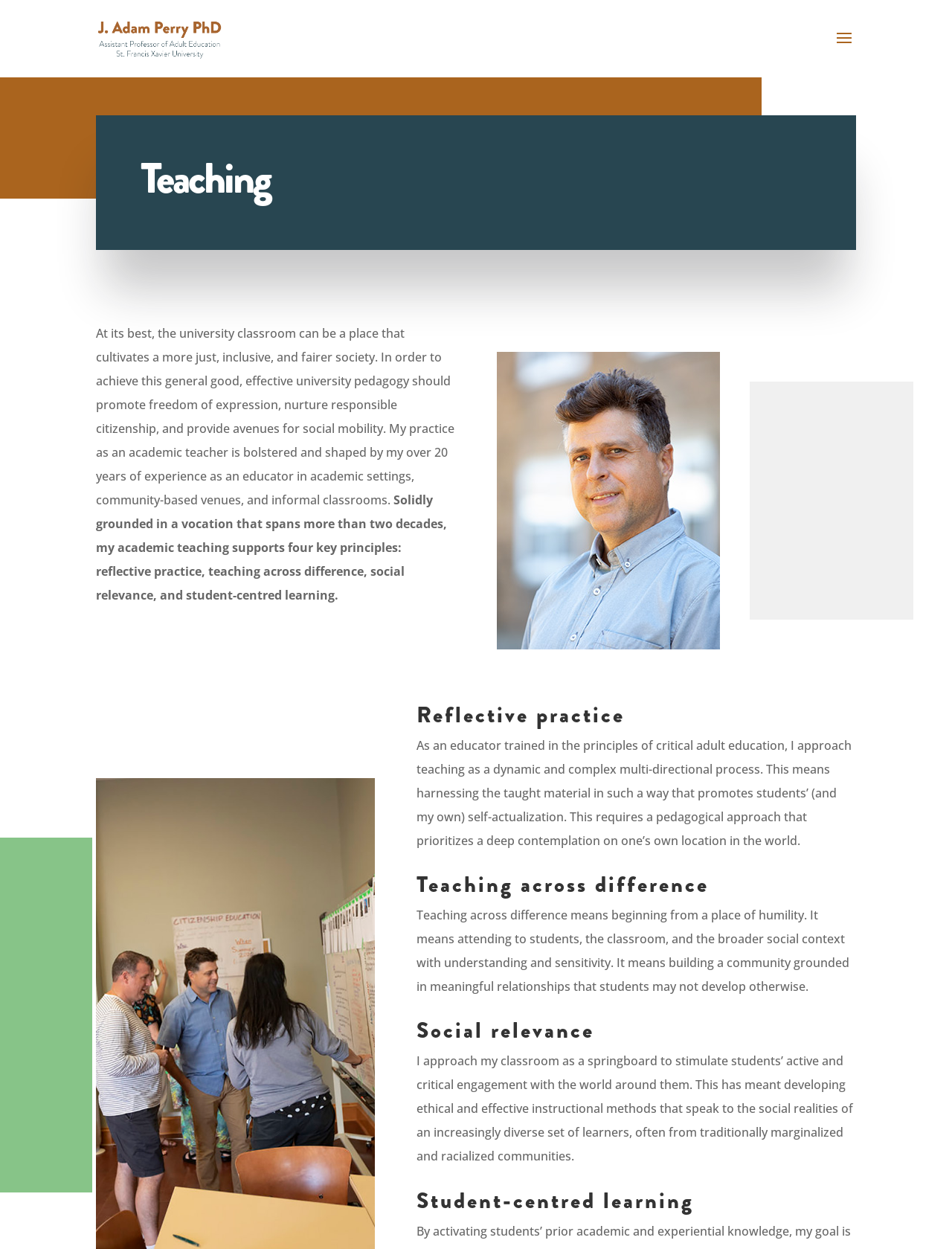Provide a thorough description of the webpage's content and layout.

The webpage is about the teaching philosophy of J. Adam Perry, PhD. At the top, there is a link with the text "J. Adam Perry, PhD" accompanied by an image with the same name, positioned near the top left corner of the page. Below this, a heading "Teaching" is centered on the page.

The main content of the page is divided into two sections. The first section consists of two paragraphs of text, positioned on the left side of the page. The first paragraph discusses the importance of effective university pedagogy in promoting a just and inclusive society. The second paragraph outlines the four key principles that shape the author's academic teaching.

On the right side of the page, there is an image, positioned roughly in the middle. Below this image, there are four sections, each with a heading and a paragraph of text. These sections are arranged vertically, with the headings "Reflective practice", "Teaching across difference", "Social relevance", and "Student-centred learning" in order from top to bottom. Each section discusses one of the key principles mentioned earlier, with the text providing more details on the author's approach to teaching.